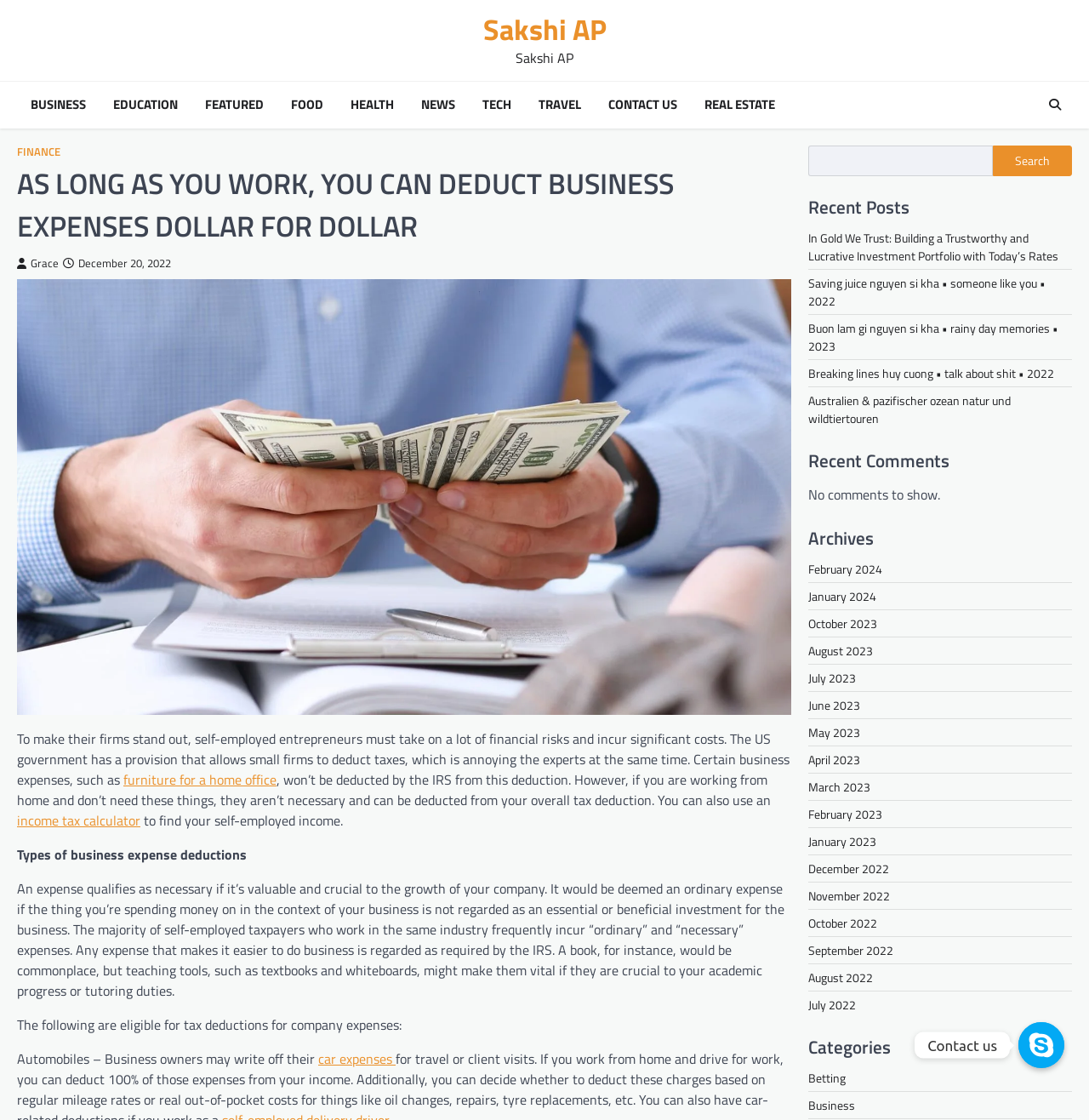Find the bounding box coordinates of the clickable area that will achieve the following instruction: "Learn about What is SpyShelter?".

None